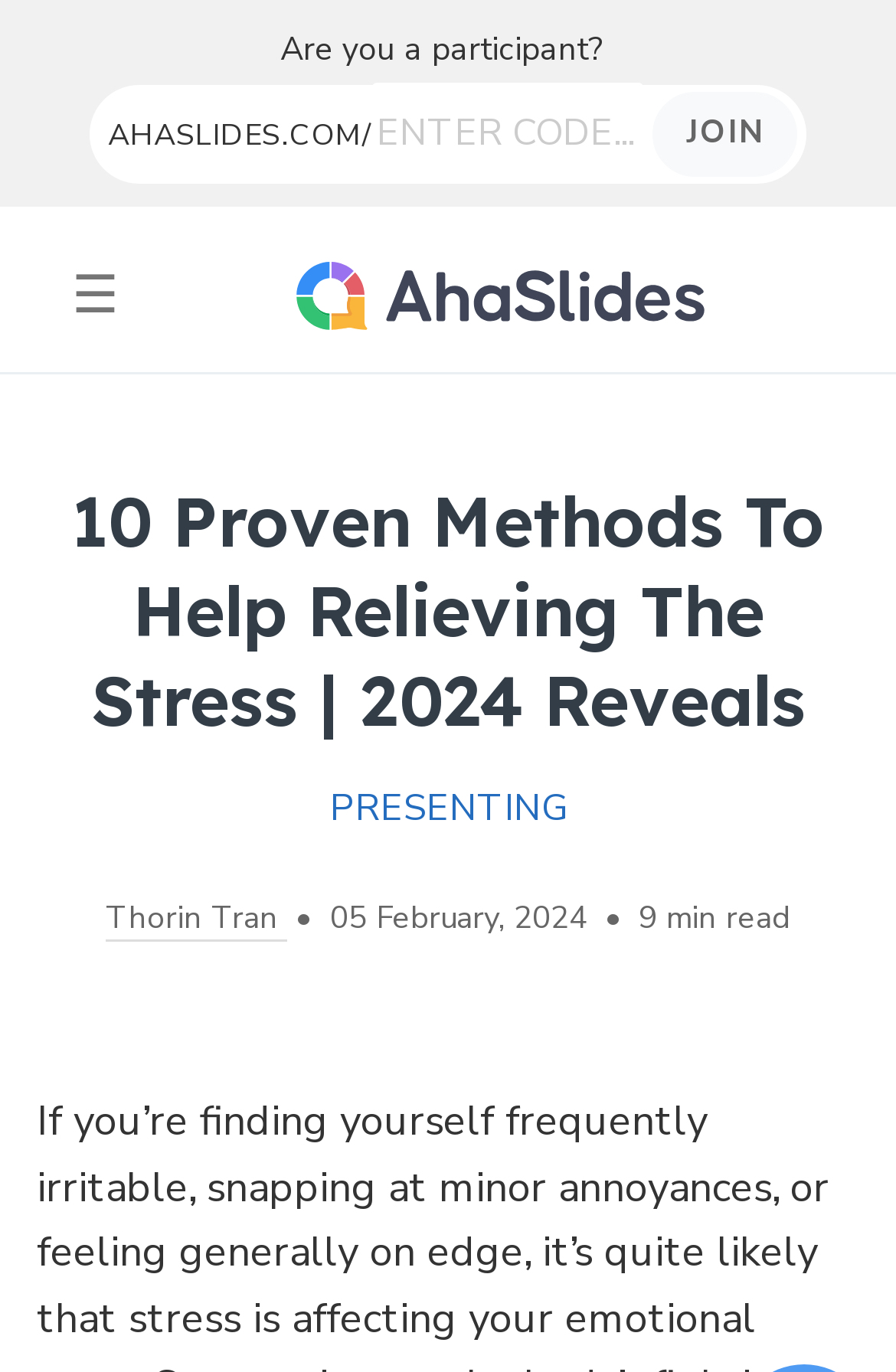Write an elaborate caption that captures the essence of the webpage.

The webpage appears to be an article or blog post titled "10 Proven Methods To Help Relieving The Stress | 2024 Reveals". At the top left corner, there is a button with a hamburger icon (☰) and a link to "AhaSlides" with an accompanying image of the AhaSlides logo. 

Below this, there is a heading that repeats the title of the article. 

On the top right side, there is a section that seems to be a login or registration area, with a static text "Are you a participant?" followed by a textbox to "ENTER CODE..." and a "JOIN" button.

Further down, there are links to "PRESENTING" and the author's name, "Thorin Tran", with a dot (•) and the date "05 February, 2024" in between. On the right side of this section, there is a static text "9" and "min read", indicating the estimated reading time of the article.

The webpage also has a complementary section at the bottom, but its content is not specified.